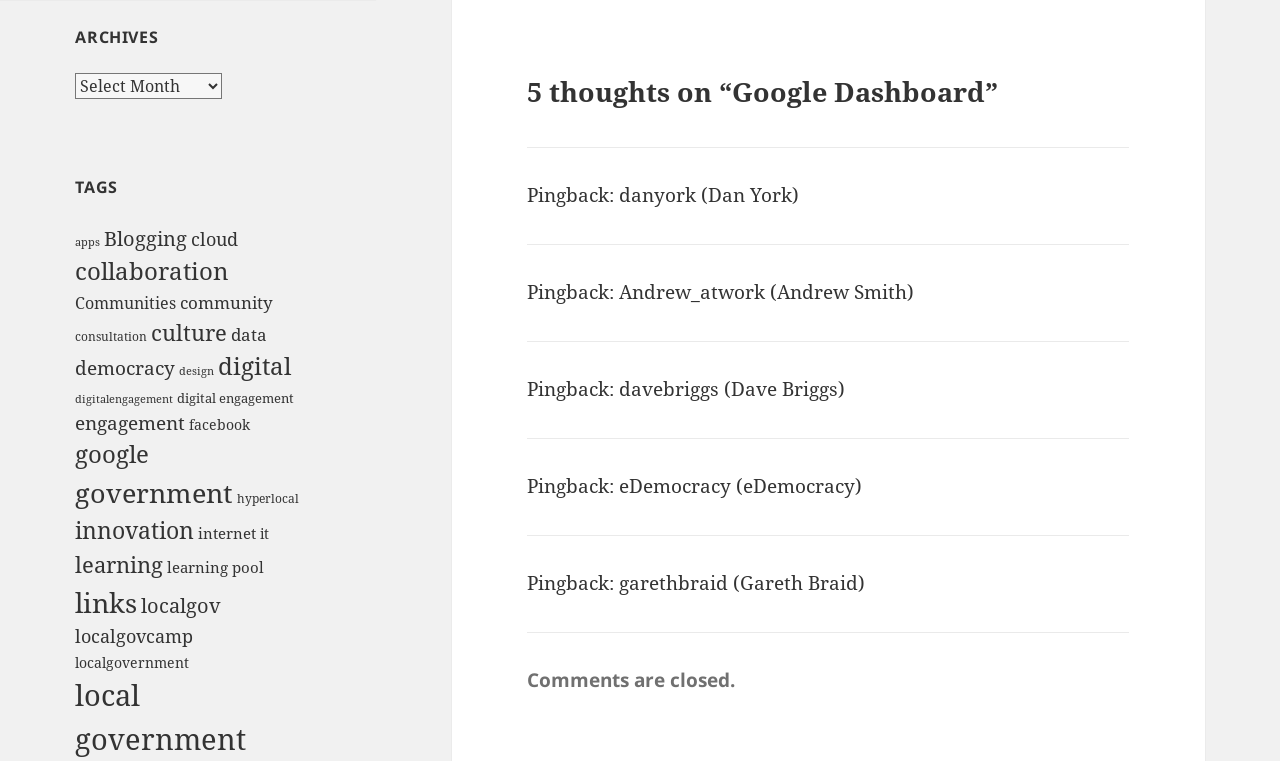Extract the bounding box of the UI element described as: "google".

[0.059, 0.575, 0.117, 0.617]